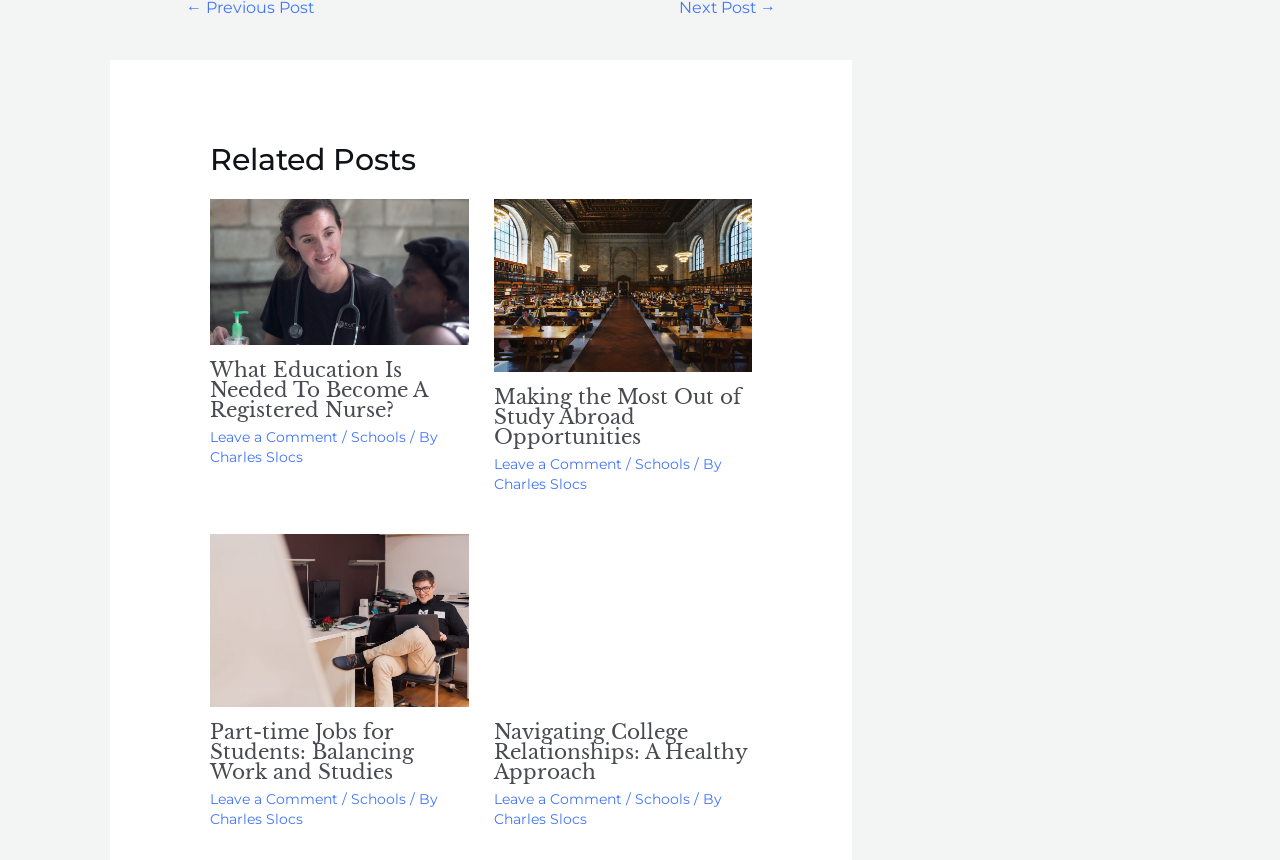Please identify the bounding box coordinates of the clickable element to fulfill the following instruction: "Read feedback from Ted Briff". The coordinates should be four float numbers between 0 and 1, i.e., [left, top, right, bottom].

None